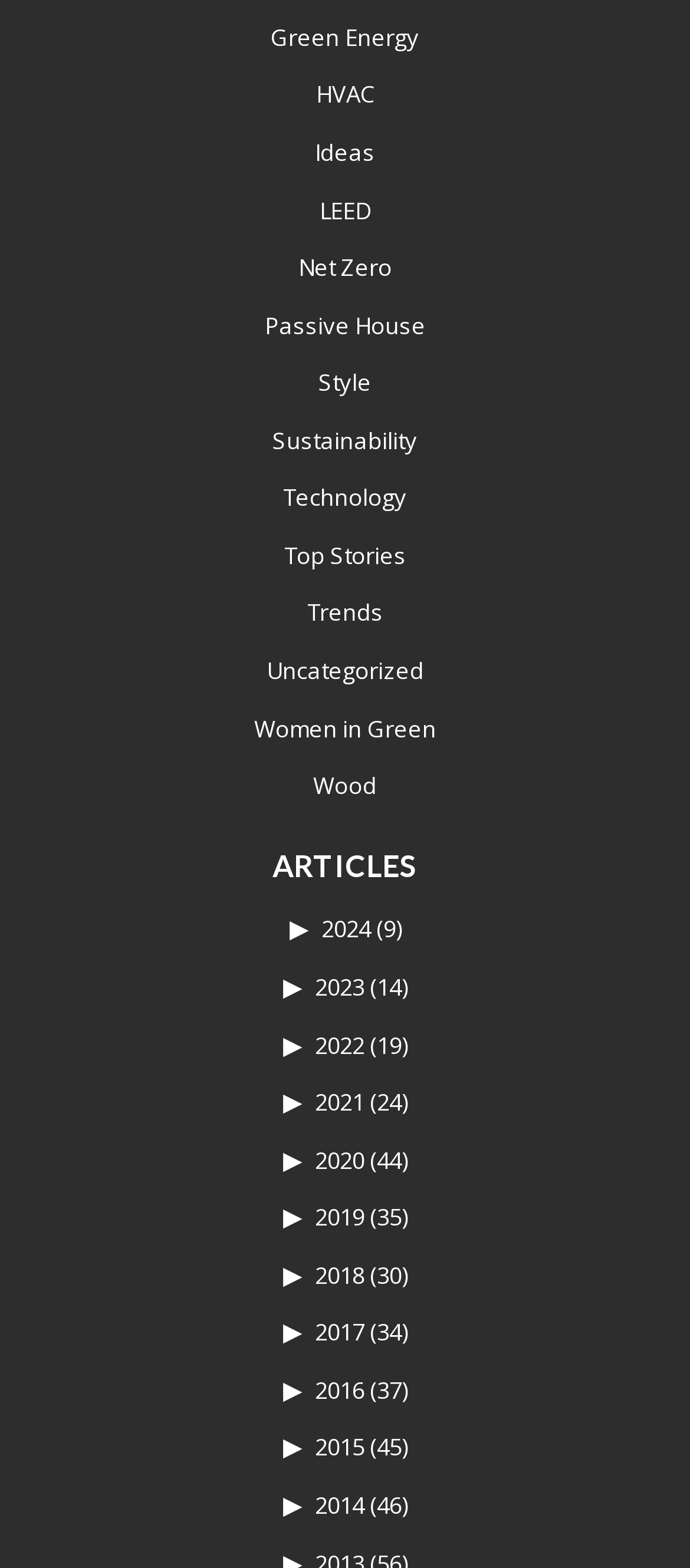Locate the bounding box coordinates of the segment that needs to be clicked to meet this instruction: "Check the checkbox next to '2024'".

[0.419, 0.587, 0.453, 0.602]